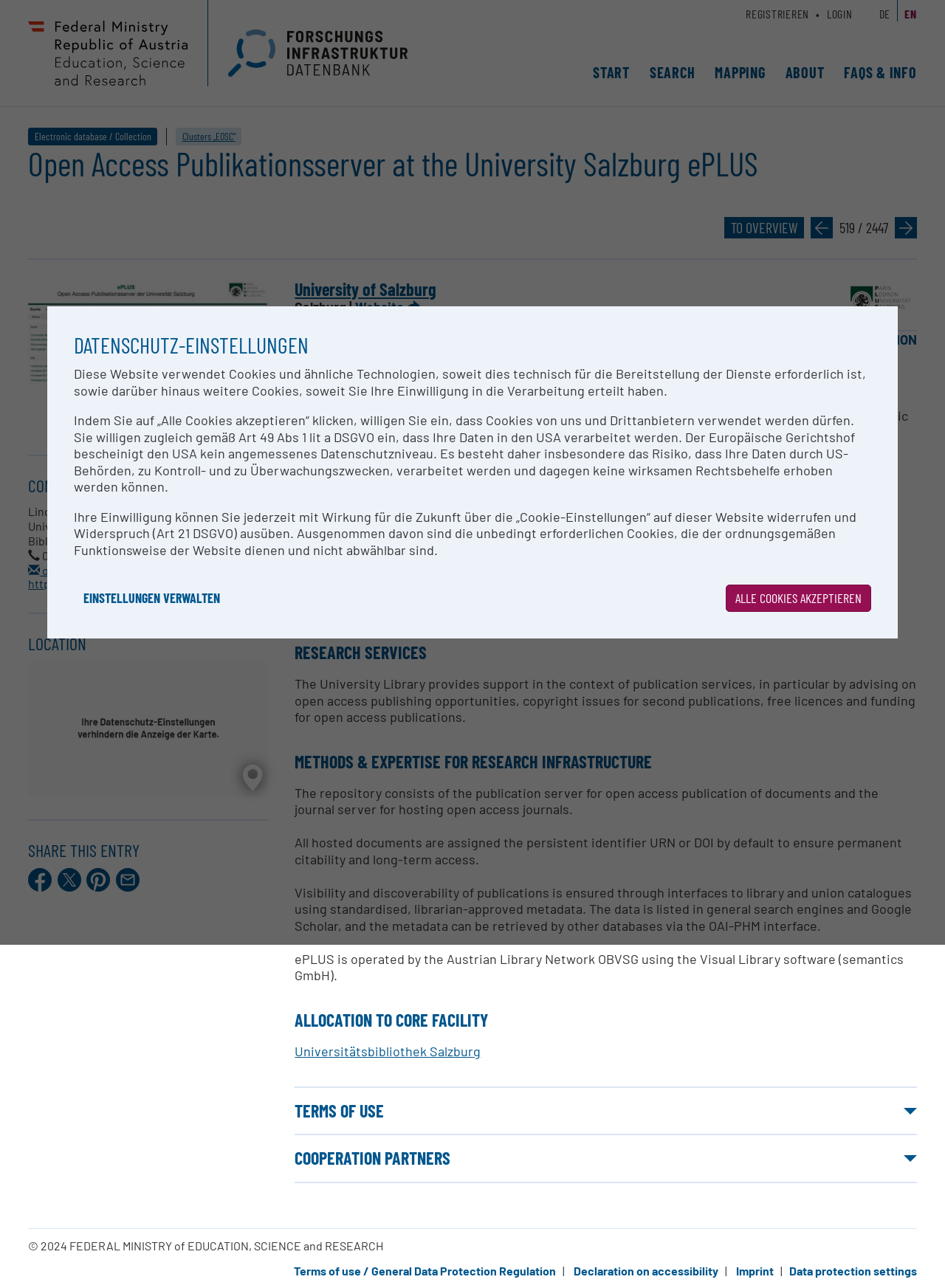Find the bounding box of the UI element described as follows: "Alle Cookies akzeptieren".

[0.768, 0.454, 0.922, 0.475]